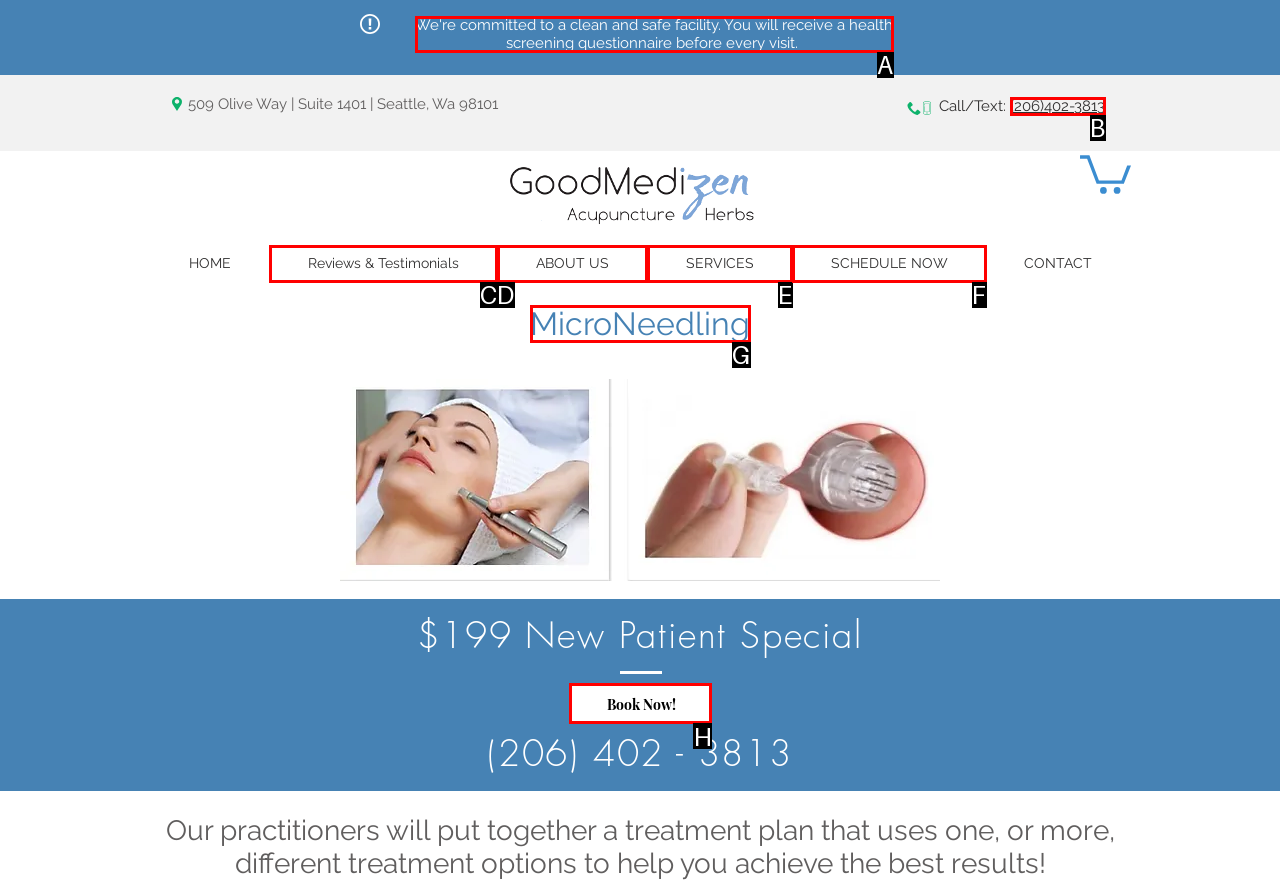Which lettered option should be clicked to perform the following task: Book now for the new patient special
Respond with the letter of the appropriate option.

H